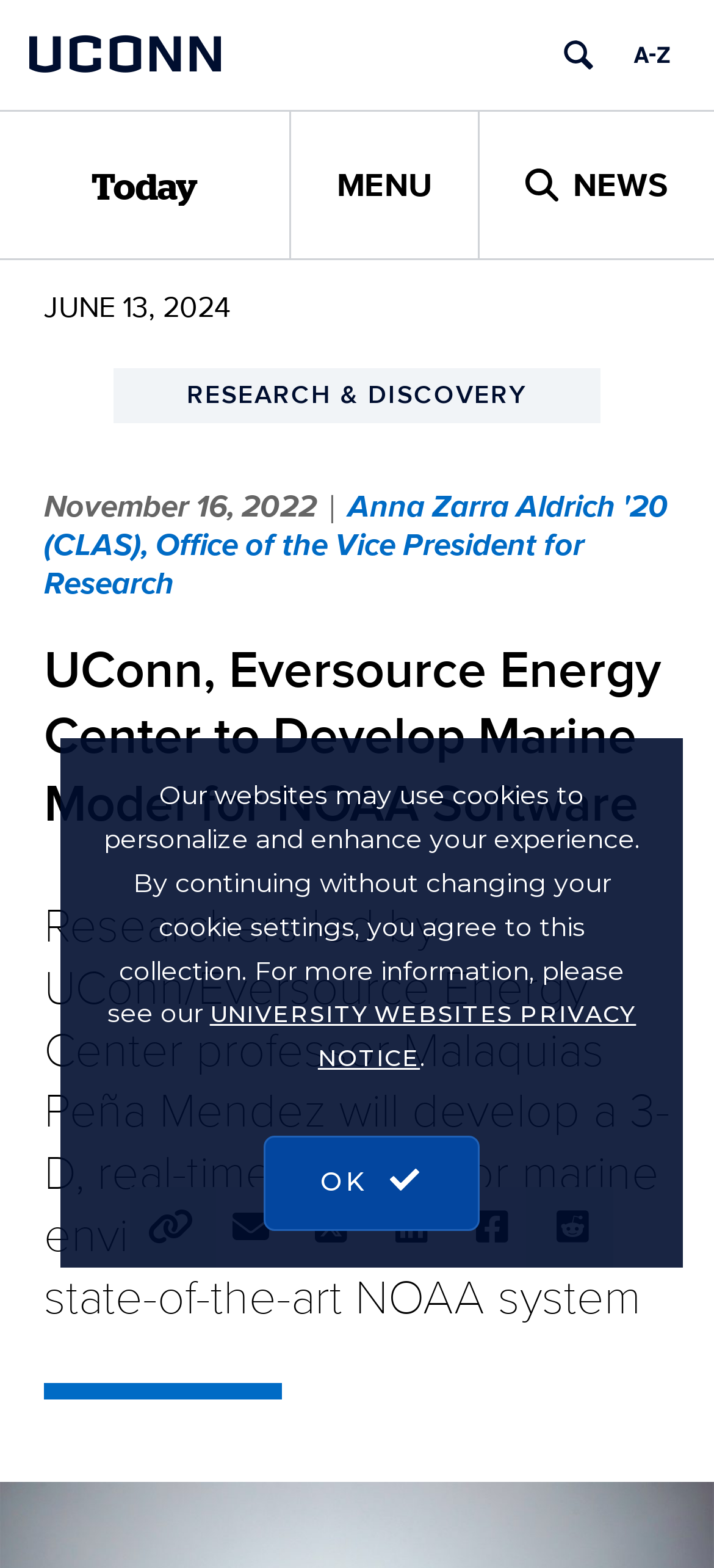How many links are there in the top navigation menu?
Based on the image, provide your answer in one word or phrase.

3